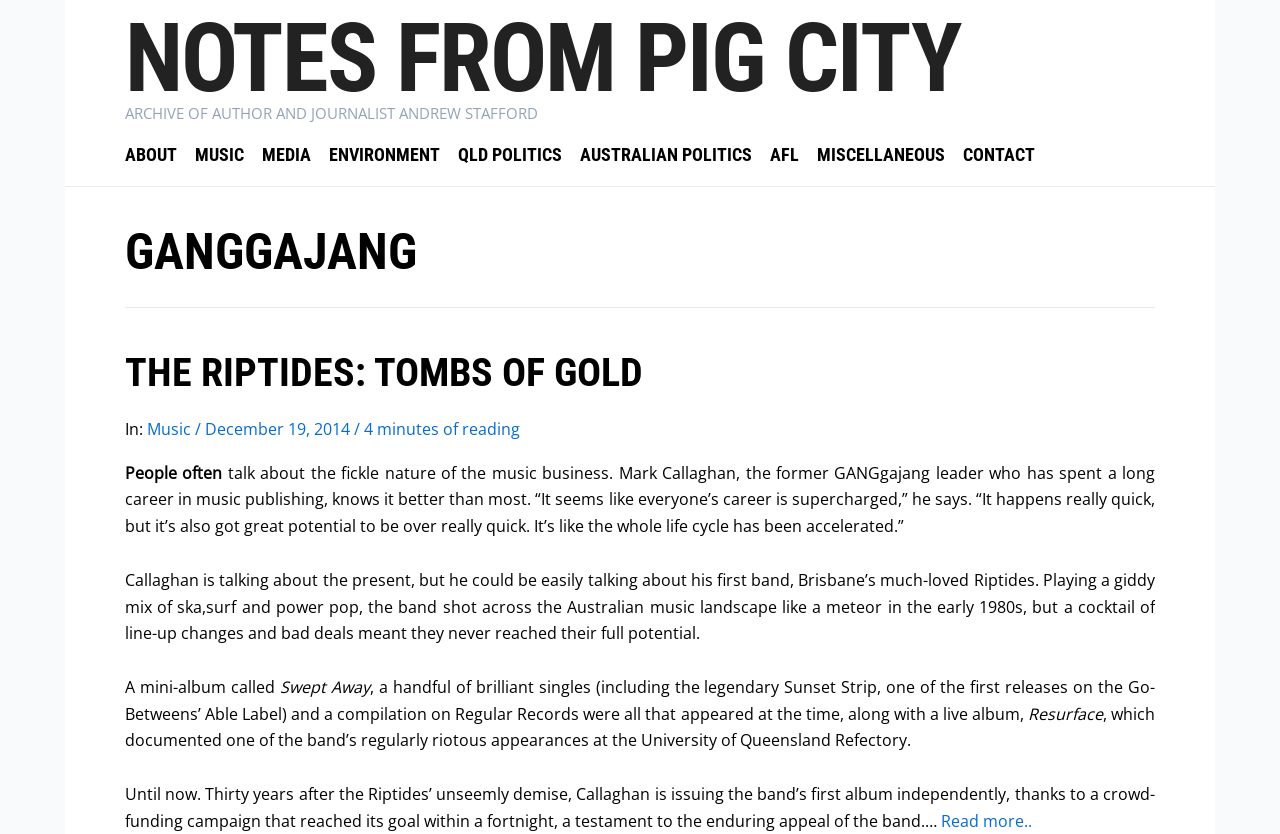What is the name of the university mentioned in the article?
Based on the screenshot, provide a one-word or short-phrase response.

University of Queensland